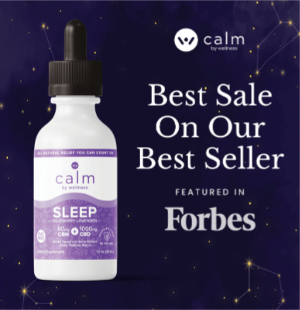Provide your answer to the question using just one word or phrase: Where was the product featured?

Forbes